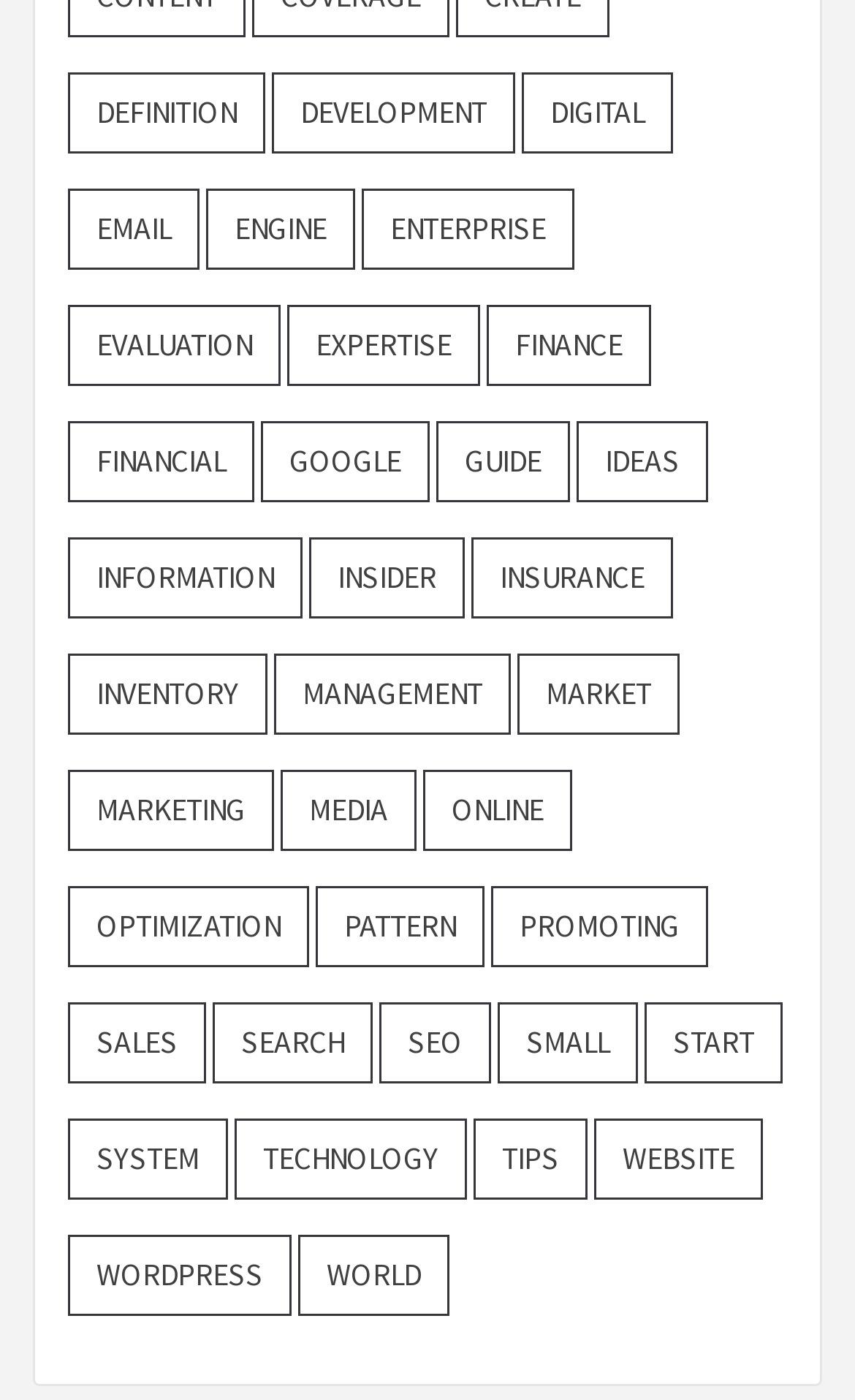Identify the bounding box coordinates for the element you need to click to achieve the following task: "View email". The coordinates must be four float values ranging from 0 to 1, formatted as [left, top, right, bottom].

[0.079, 0.134, 0.233, 0.192]